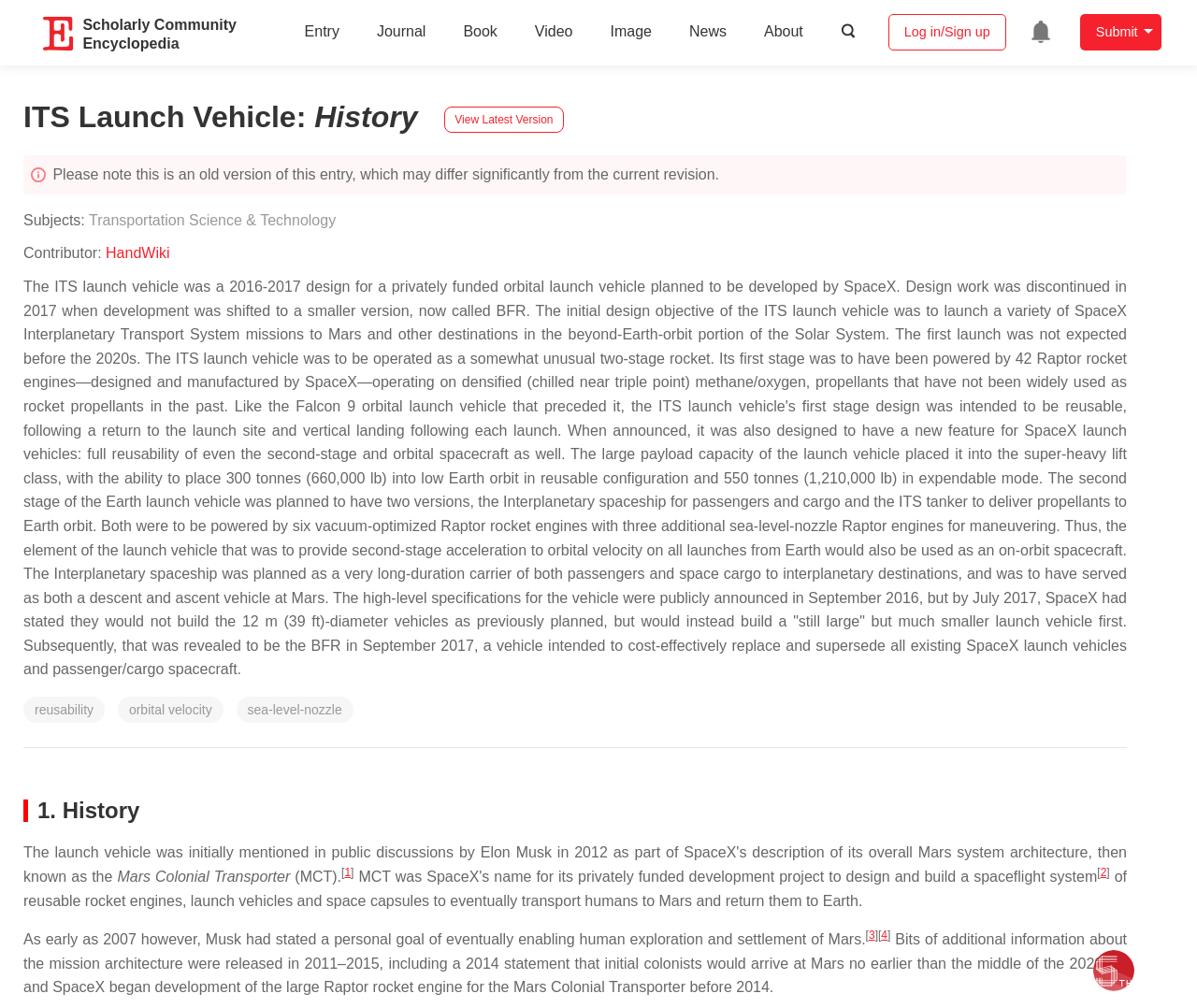Pinpoint the bounding box coordinates for the area that should be clicked to perform the following instruction: "Log in or sign up".

[0.742, 0.014, 0.84, 0.05]